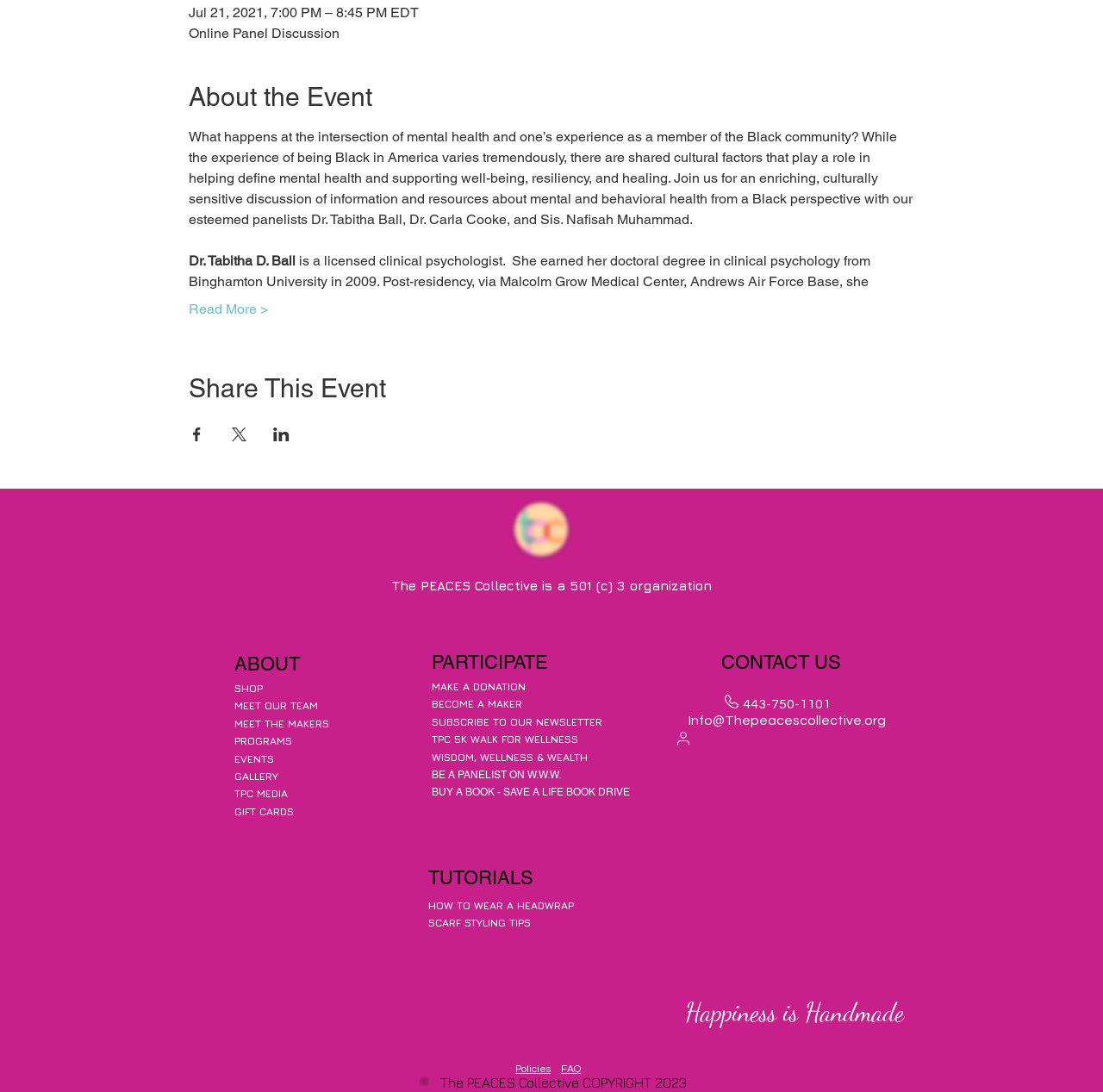Please specify the bounding box coordinates of the element that should be clicked to execute the given instruction: 'Learn about Dr. Tabitha Ball'. Ensure the coordinates are four float numbers between 0 and 1, expressed as [left, top, right, bottom].

[0.171, 0.231, 0.271, 0.246]